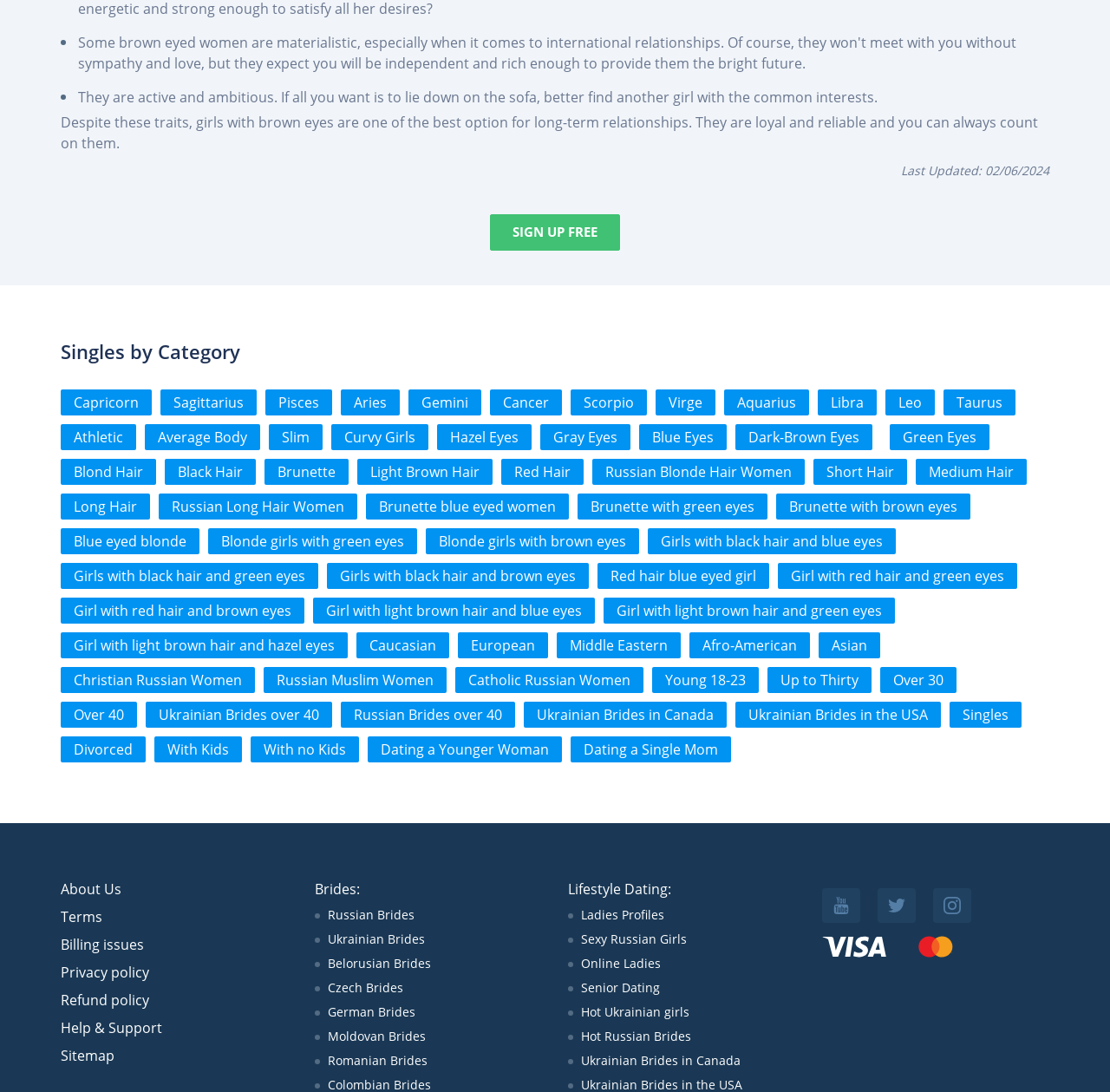Answer the question in a single word or phrase:
What is the personality of girls with brown eyes?

Loyal and reliable